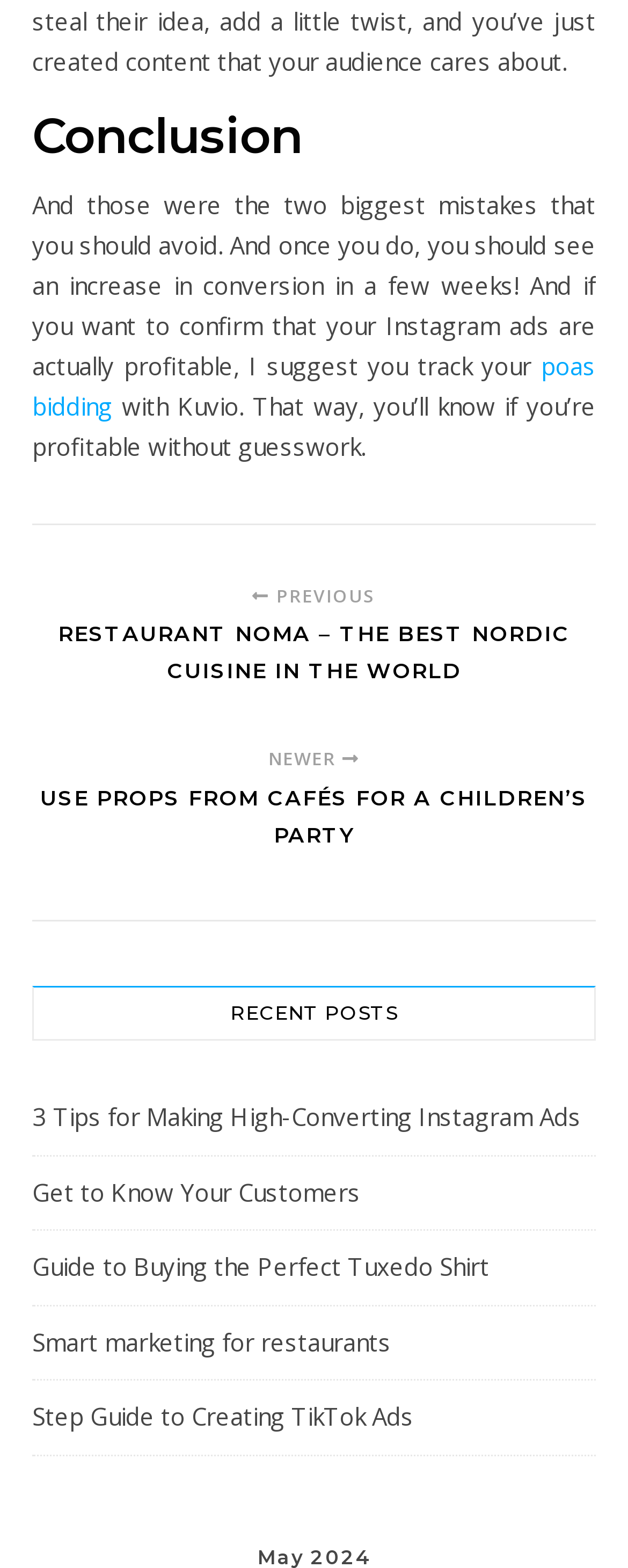Locate the bounding box coordinates of the element that should be clicked to fulfill the instruction: "explore recent posts".

[0.051, 0.629, 0.949, 0.664]